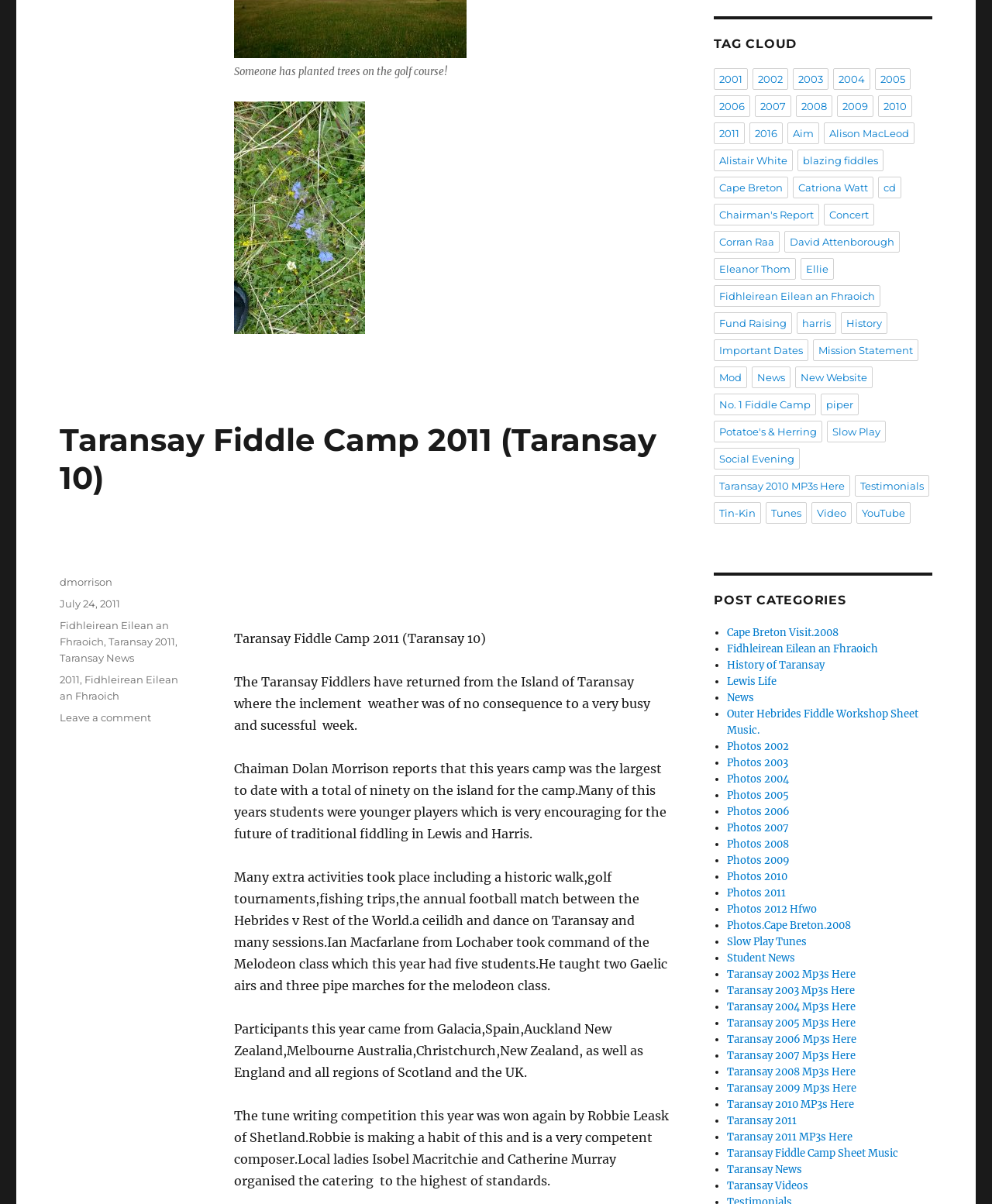Predict the bounding box of the UI element that fits this description: "Lewis Life".

[0.733, 0.56, 0.783, 0.571]